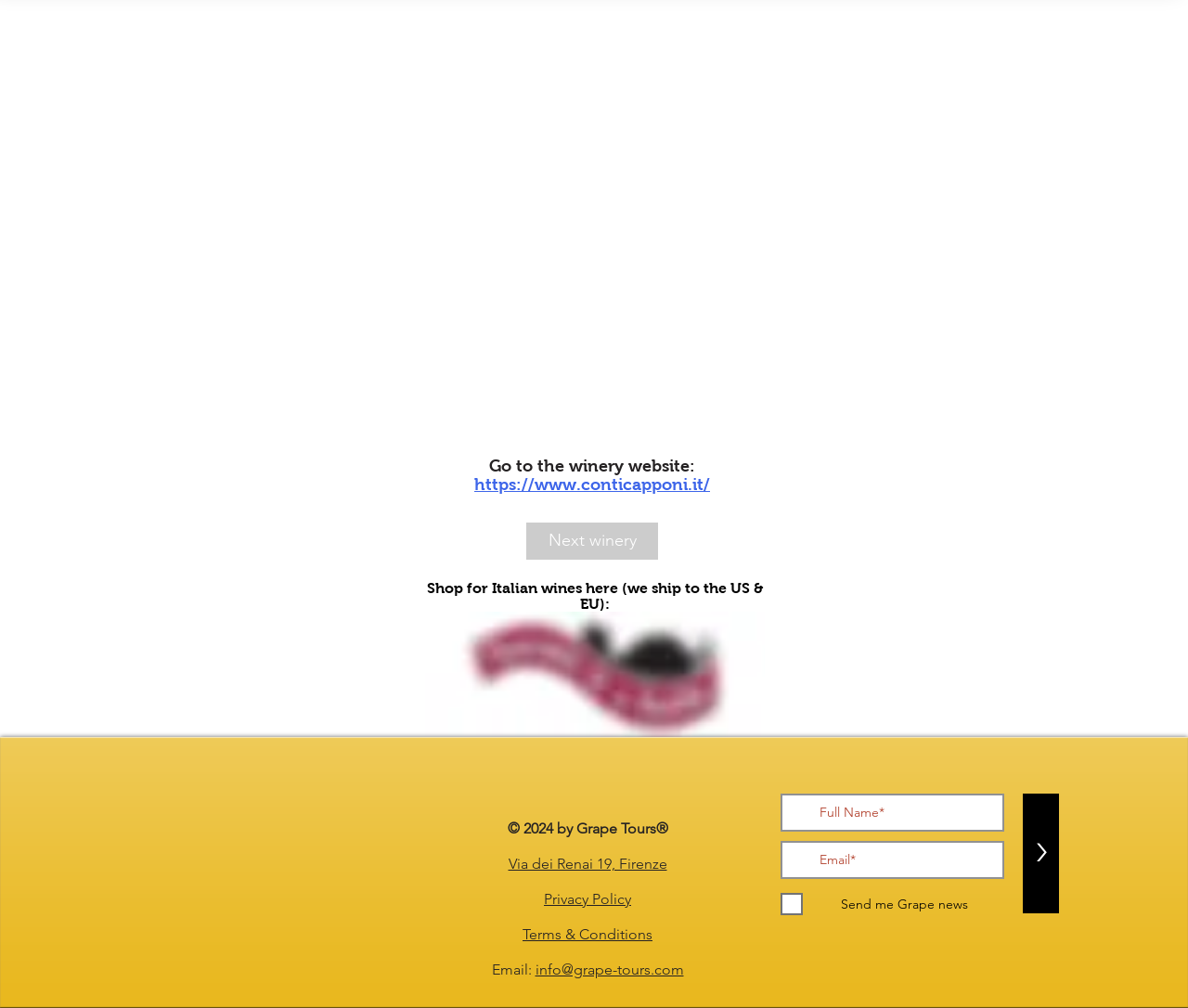Find the bounding box coordinates for the area you need to click to carry out the instruction: "Shop for Italian wines". The coordinates should be four float numbers between 0 and 1, indicated as [left, top, right, bottom].

[0.358, 0.607, 0.644, 0.731]